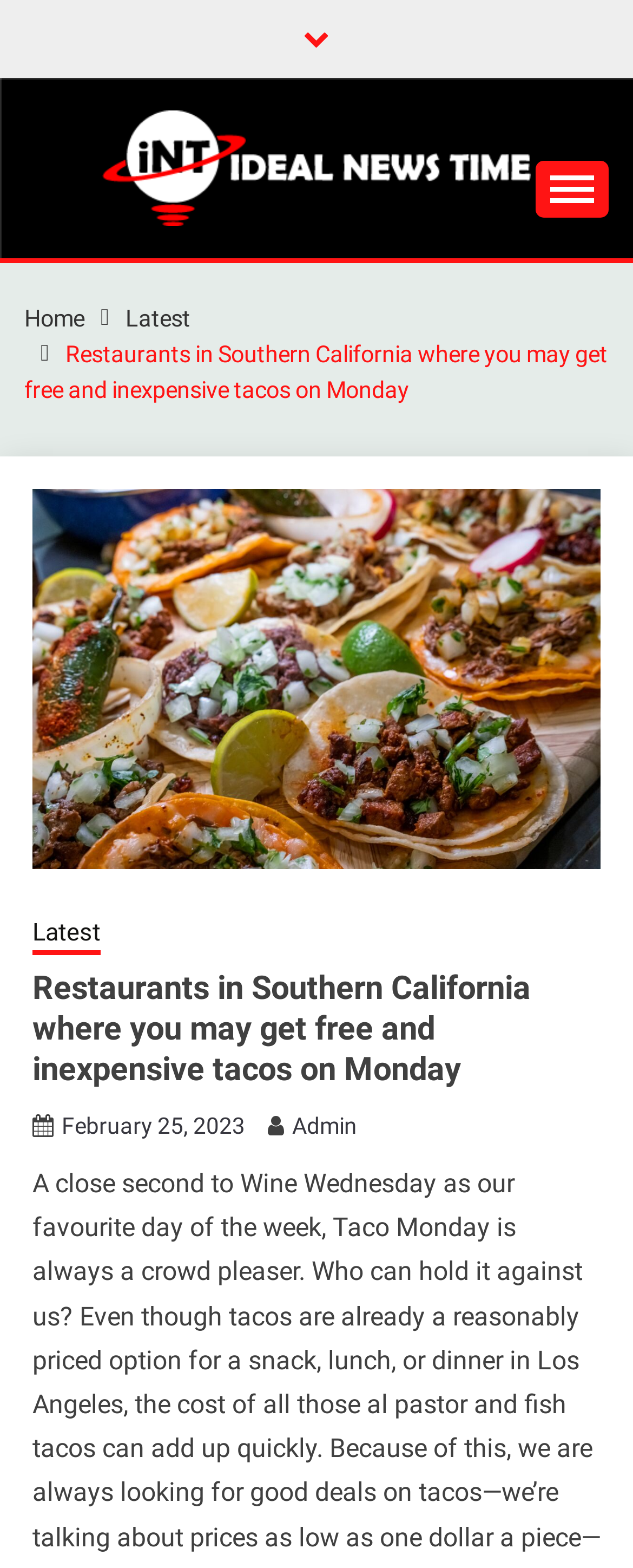Determine the bounding box coordinates of the section I need to click to execute the following instruction: "Check the date of the article". Provide the coordinates as four float numbers between 0 and 1, i.e., [left, top, right, bottom].

[0.097, 0.71, 0.387, 0.726]